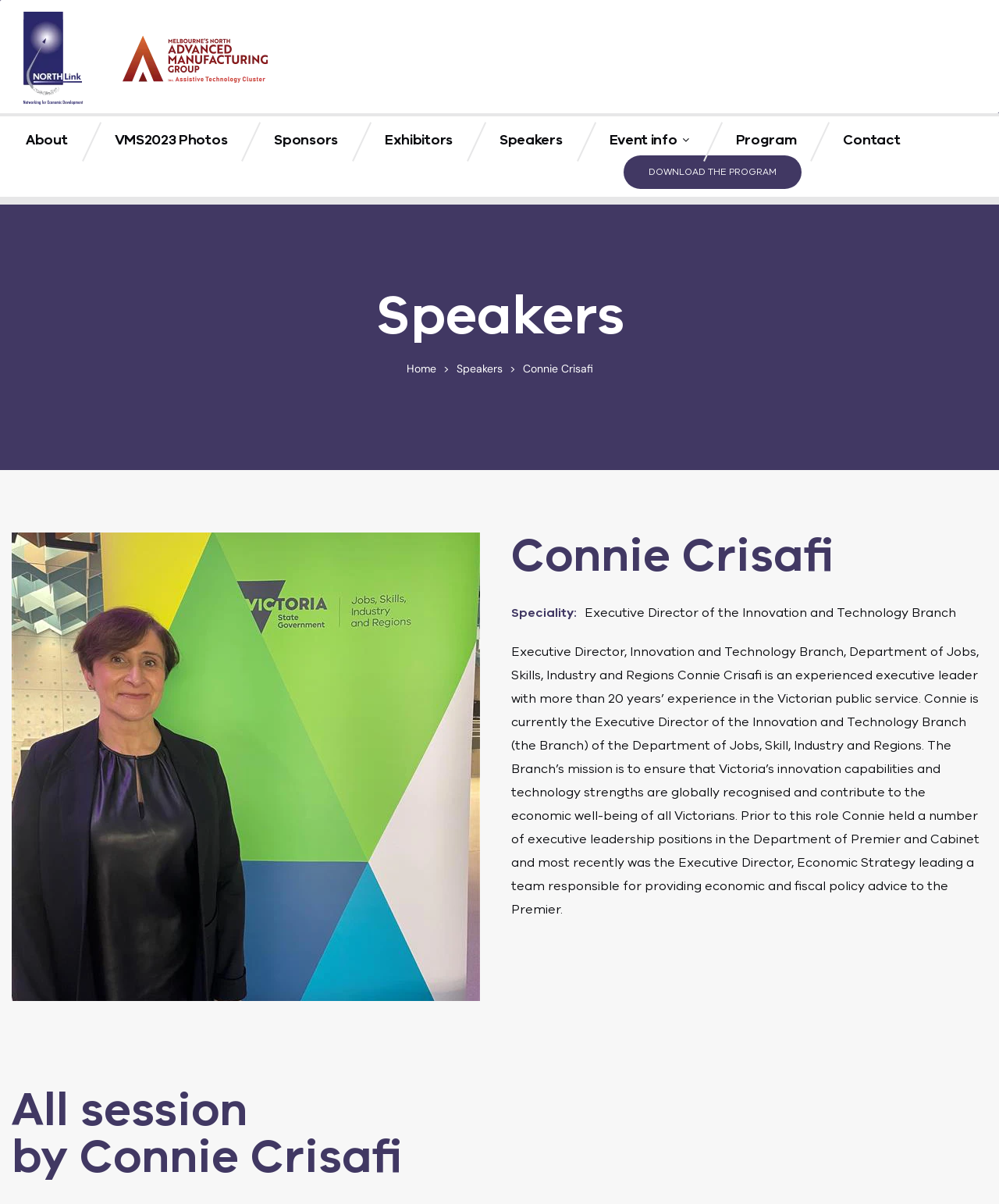What is the bounding box coordinate of the 'DOWNLOAD THE PROGRAM' button?
Based on the image, answer the question with as much detail as possible.

I obtained the answer by looking at the button element with the text 'DOWNLOAD THE PROGRAM' and its corresponding bounding box coordinates.